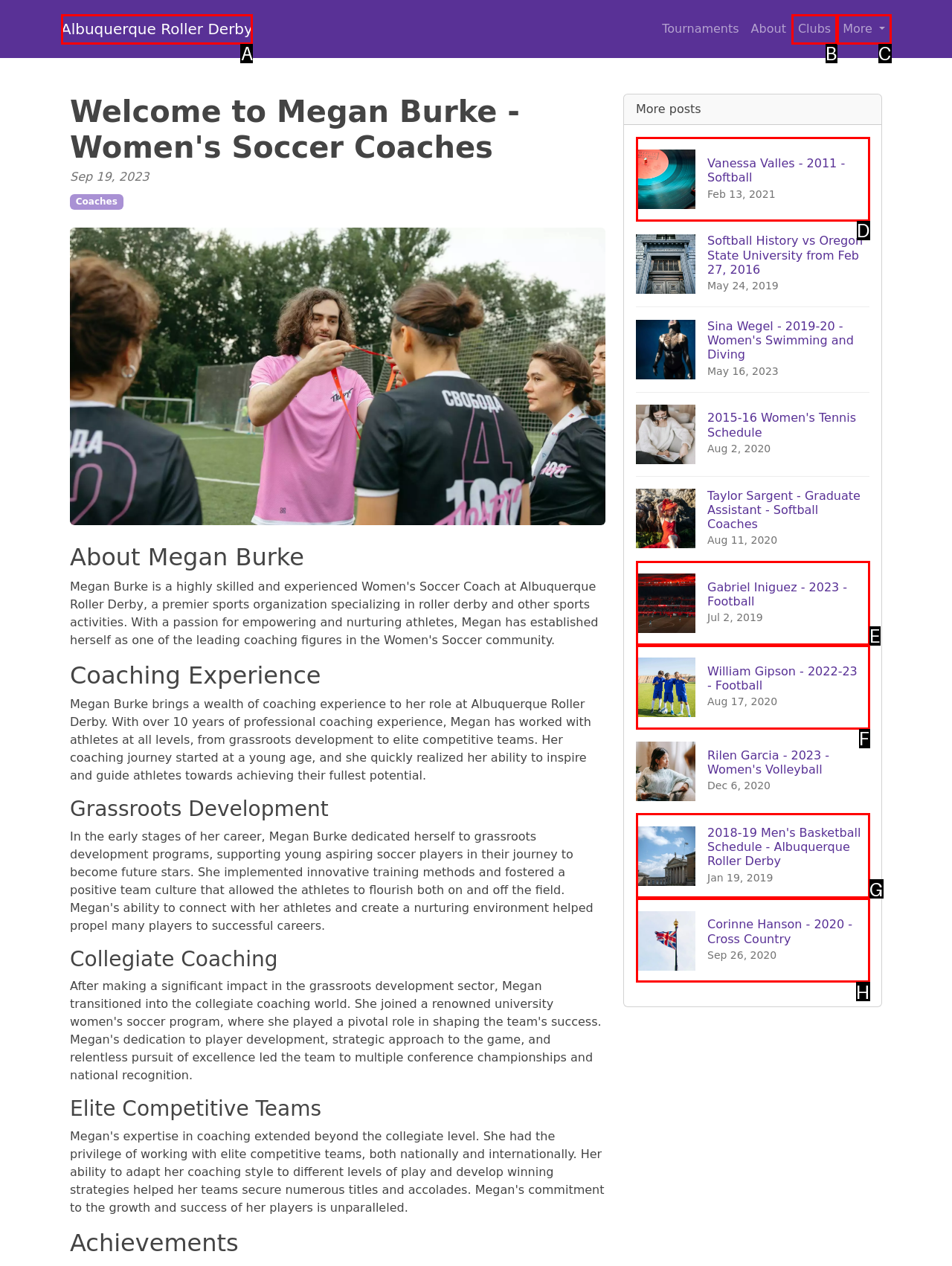From the given options, find the HTML element that fits the description: Clubs. Reply with the letter of the chosen element.

B